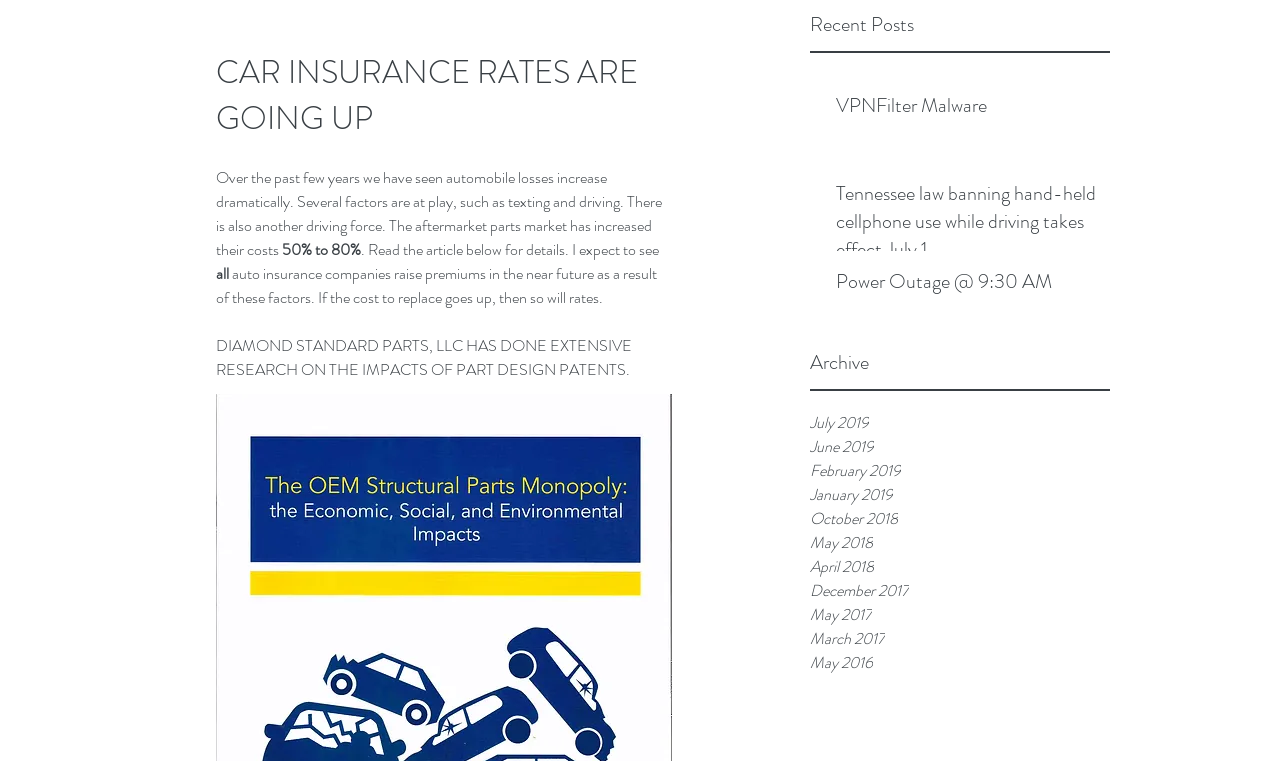Identify the bounding box coordinates of the clickable region necessary to fulfill the following instruction: "Read the article about Tennessee law banning hand-held cellphone use while driving". The bounding box coordinates should be four float numbers between 0 and 1, i.e., [left, top, right, bottom].

[0.653, 0.237, 0.858, 0.358]